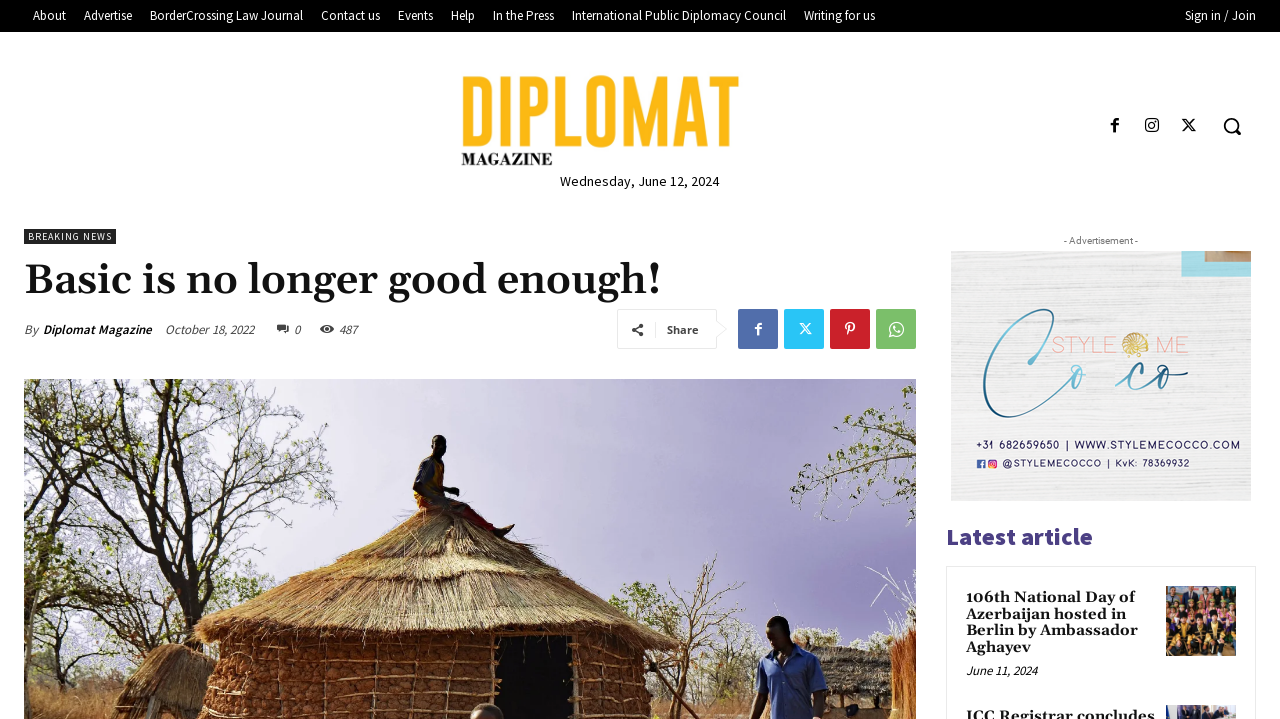Can you find the bounding box coordinates of the area I should click to execute the following instruction: "View the '106th National Day of Azerbaijan hosted in Berlin by Ambassador Aghayev' article"?

[0.755, 0.821, 0.903, 0.912]